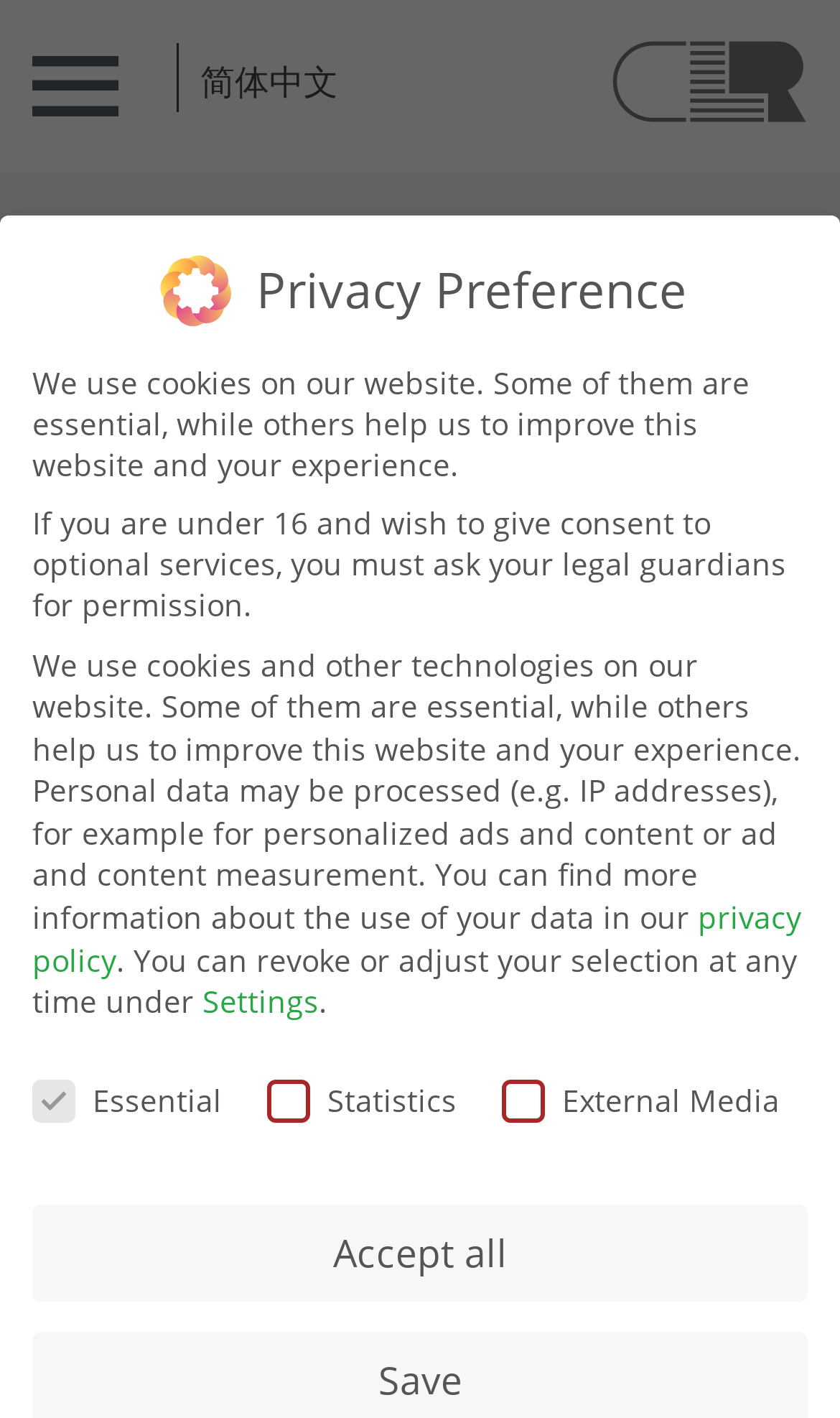Show the bounding box coordinates for the HTML element described as: "privacy policy".

[0.038, 0.632, 0.954, 0.691]